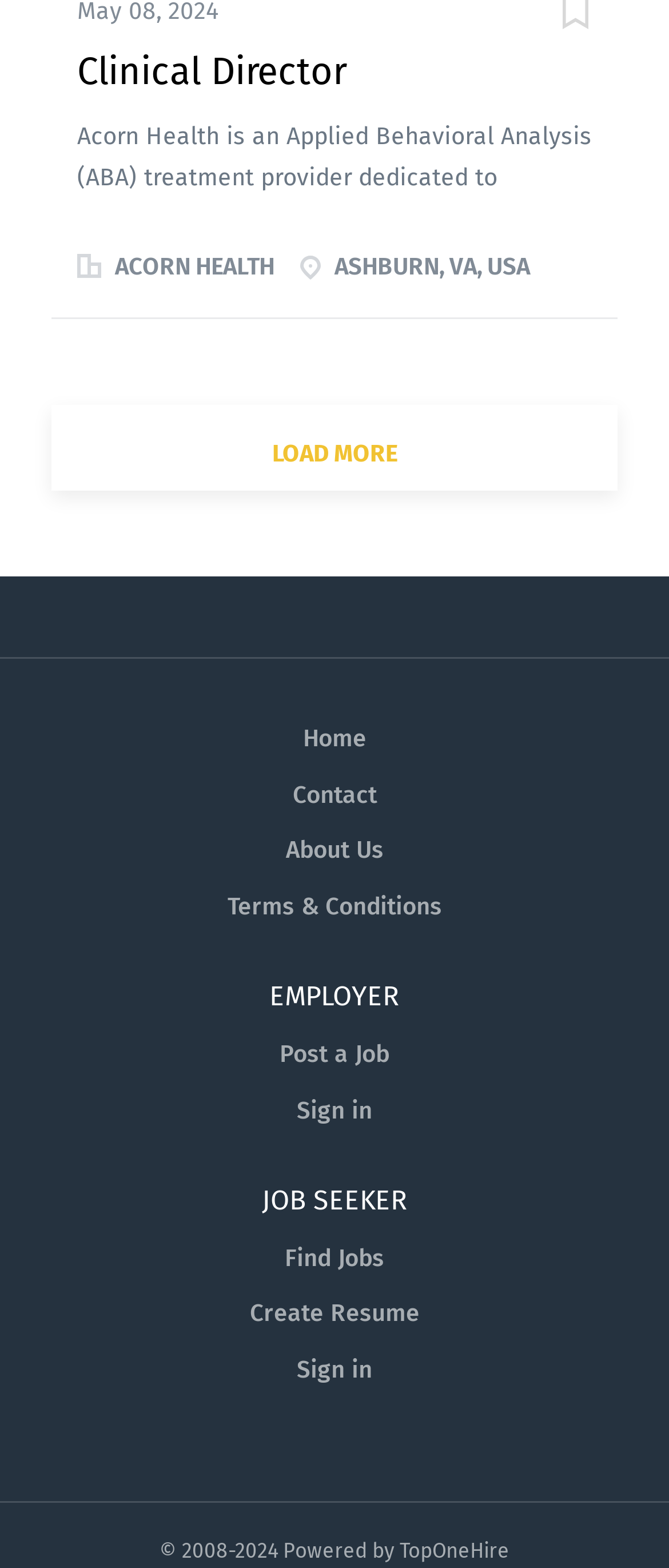From the image, can you give a detailed response to the question below:
What is the location of Acorn Health?

The location is mentioned in the StaticText element with the text 'ASHBURN, VA, USA' at the top of the webpage, next to the company name.